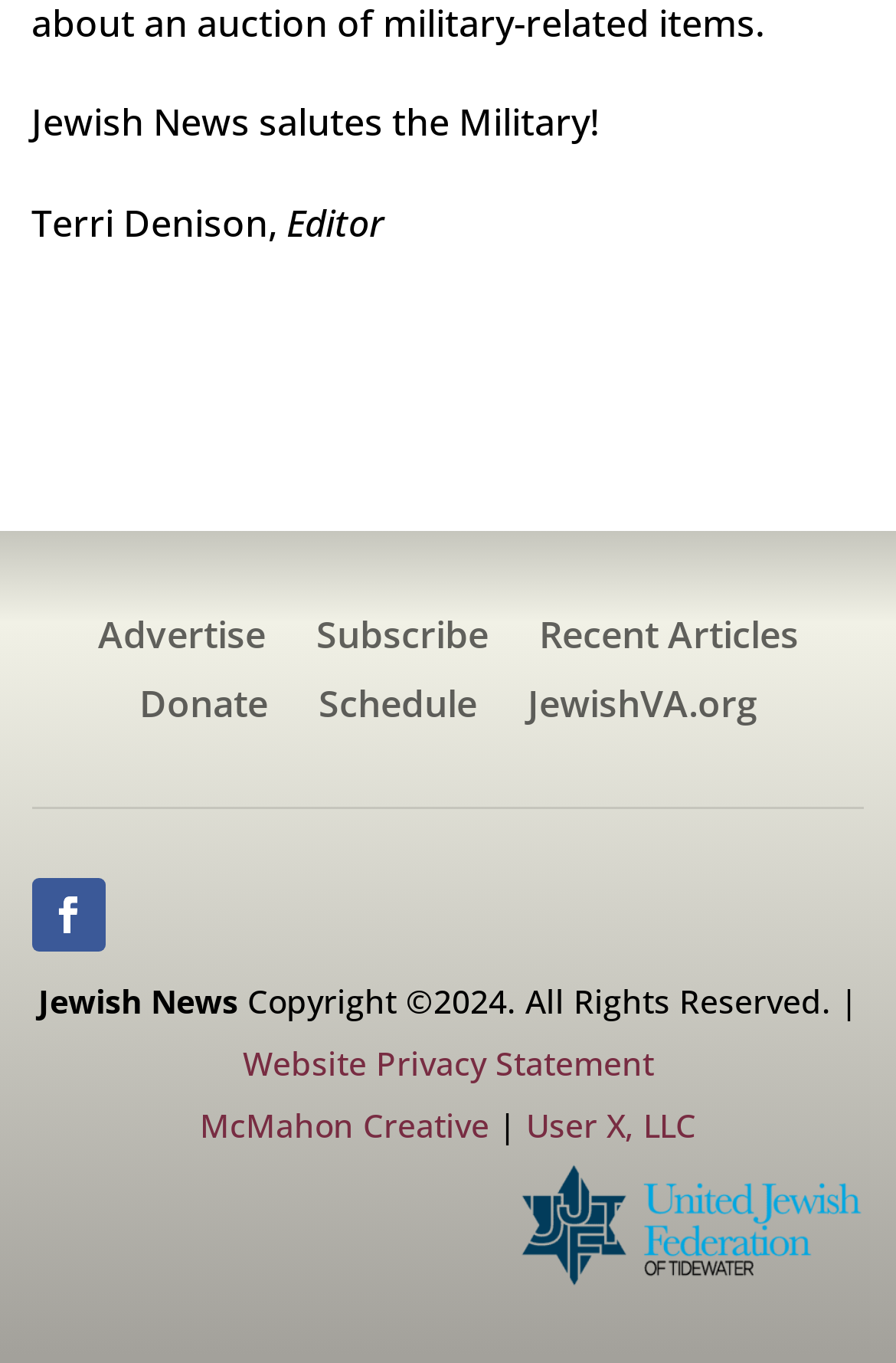Give a one-word or one-phrase response to the question:
What is the position of the image?

Bottom right